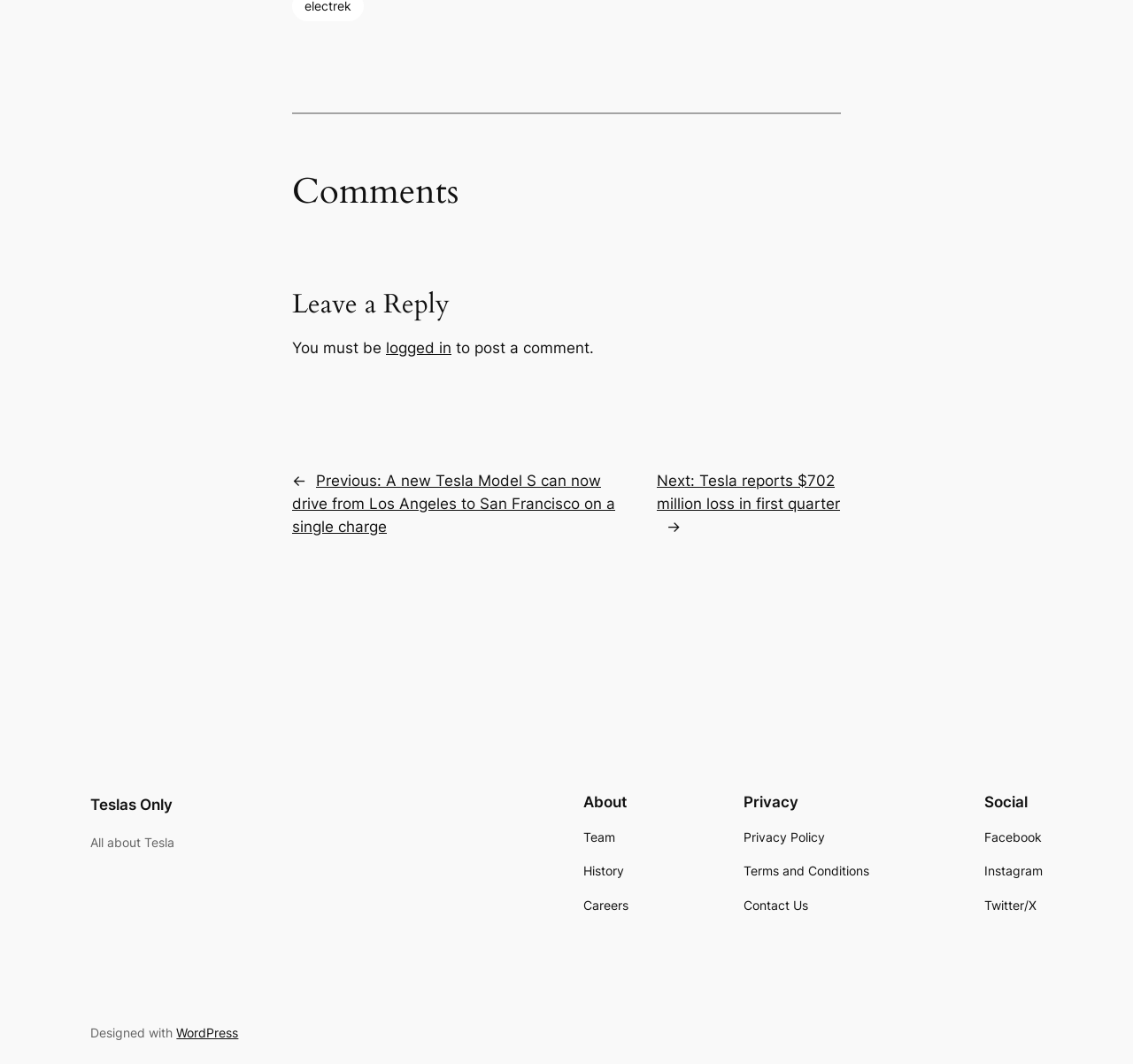Locate the bounding box coordinates of the clickable part needed for the task: "Click on 'About'".

[0.515, 0.745, 0.555, 0.762]